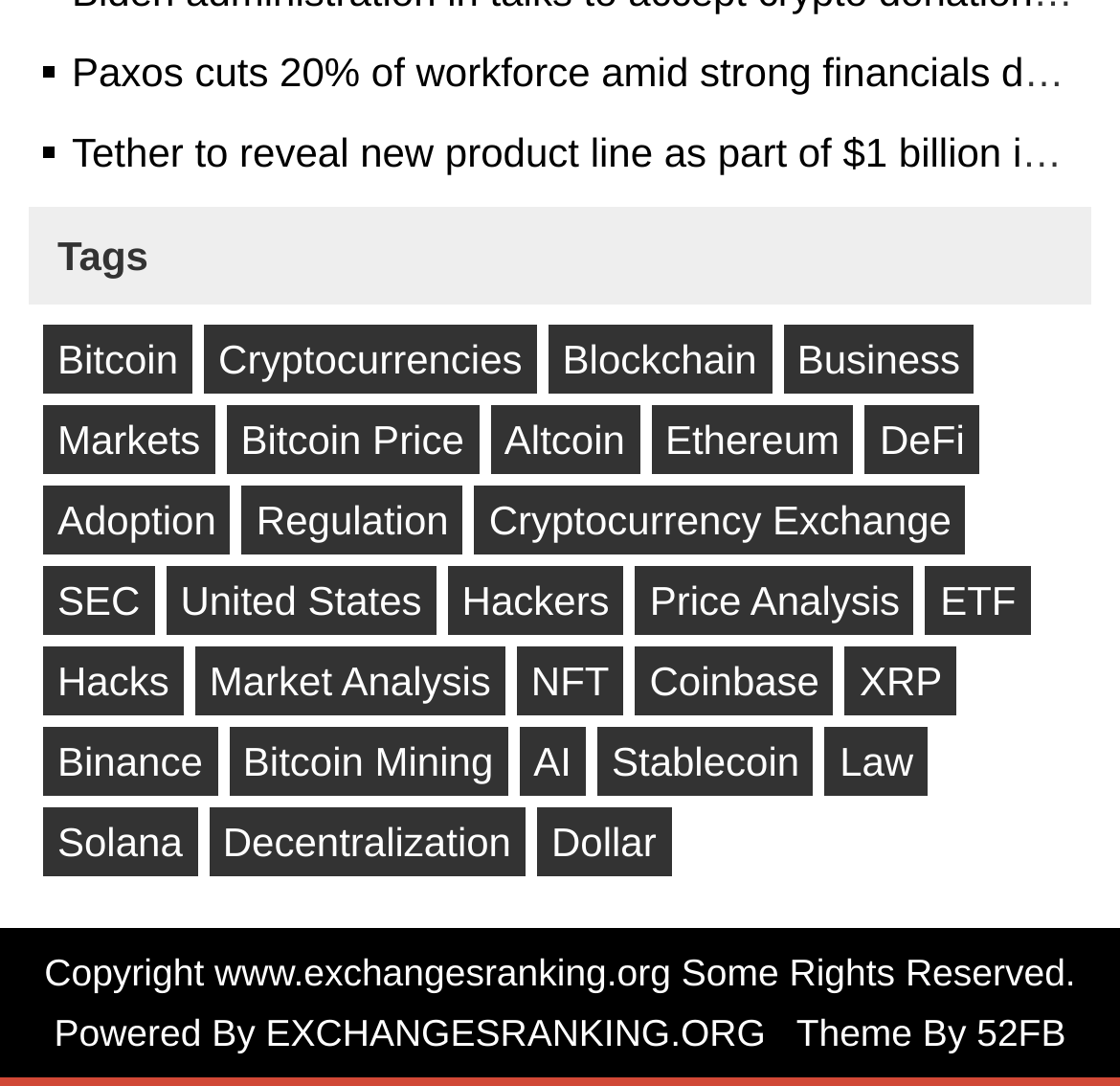Examine the image and give a thorough answer to the following question:
What is the theme of this webpage powered by?

The theme of this webpage is powered by 52FB, as mentioned in the static text element at the bottom of the webpage.